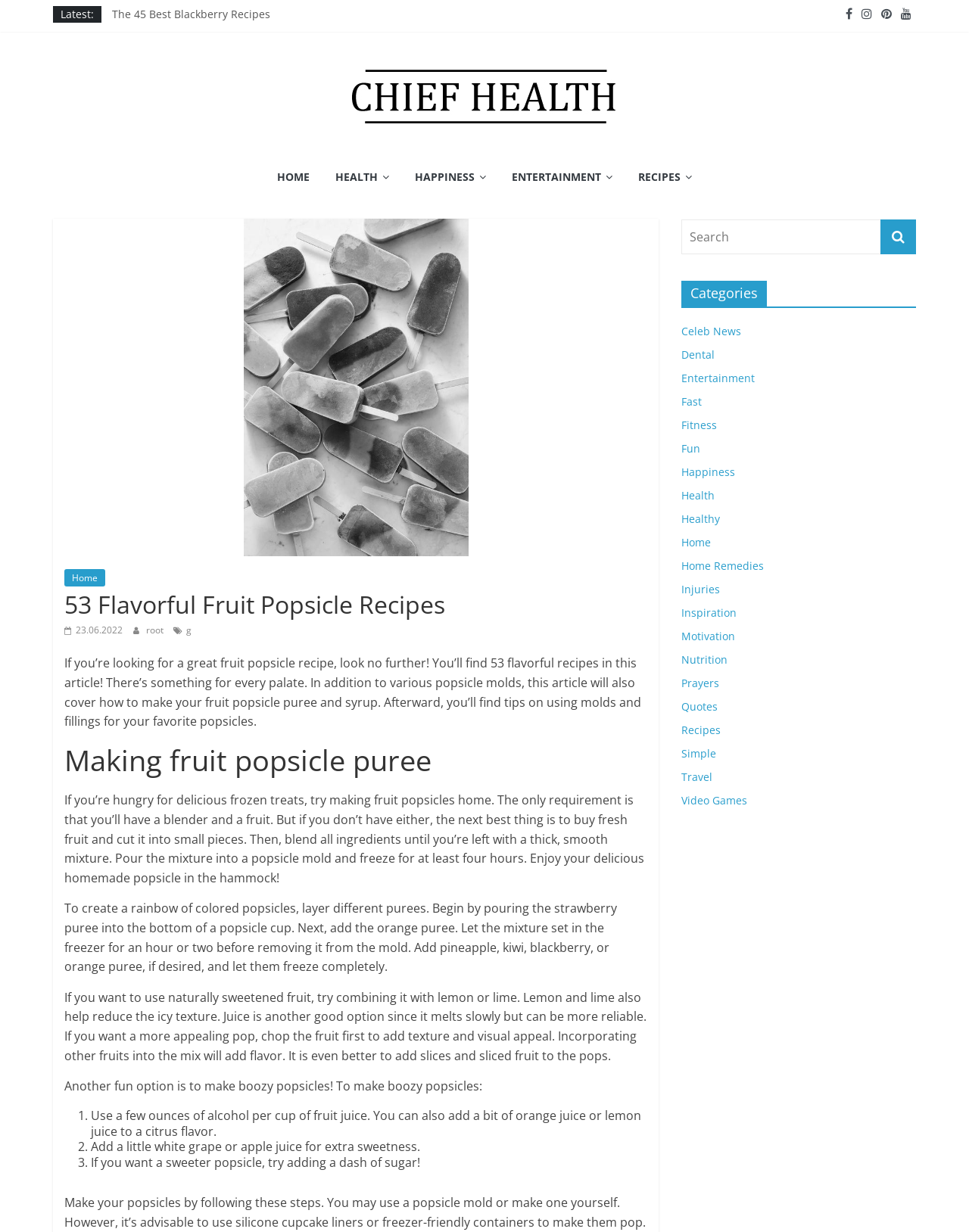How many images are there on the webpage?
Answer the question based on the image using a single word or a brief phrase.

2